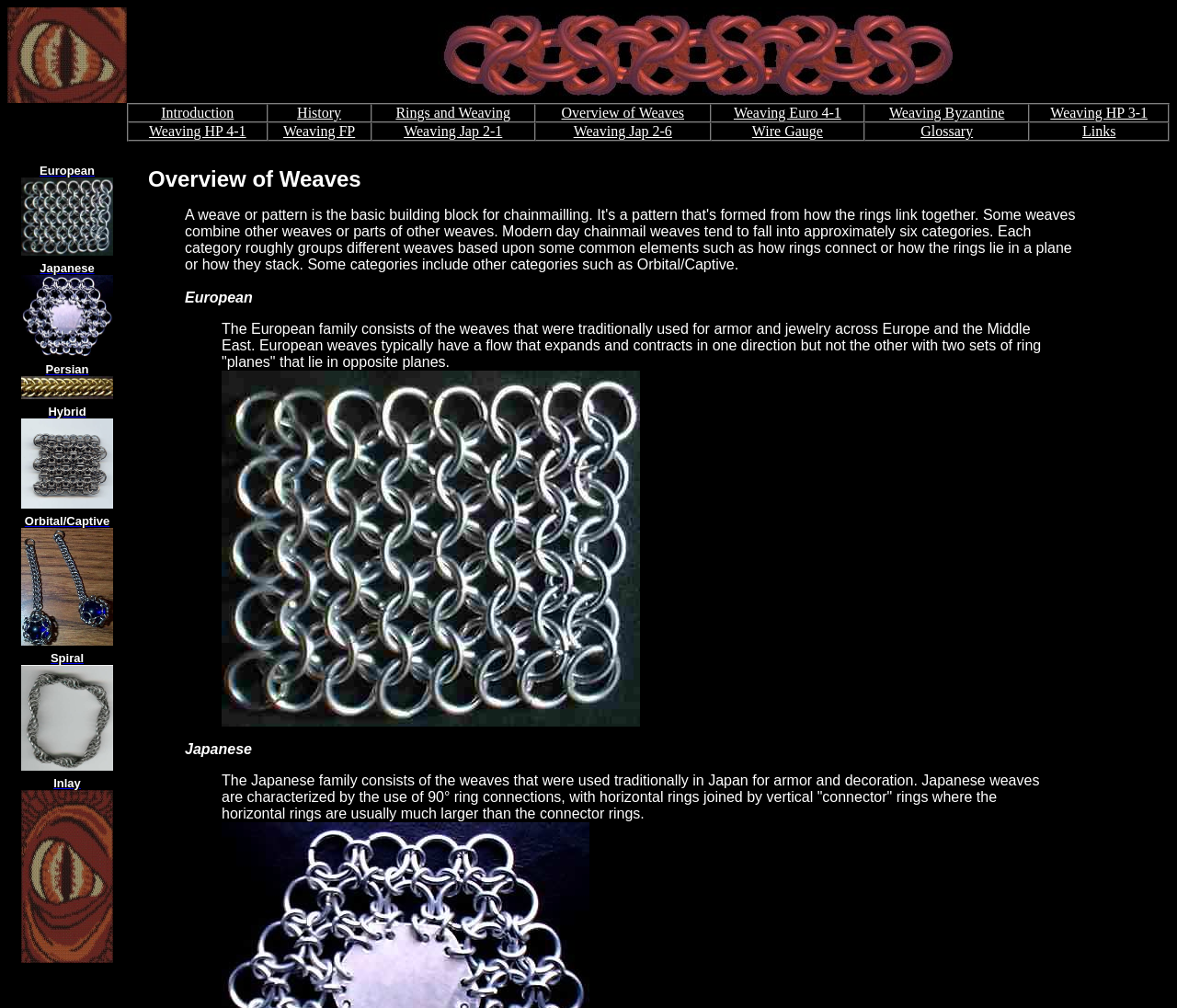How many types of weaves are listed in the table?
Give a single word or phrase as your answer by examining the image.

12